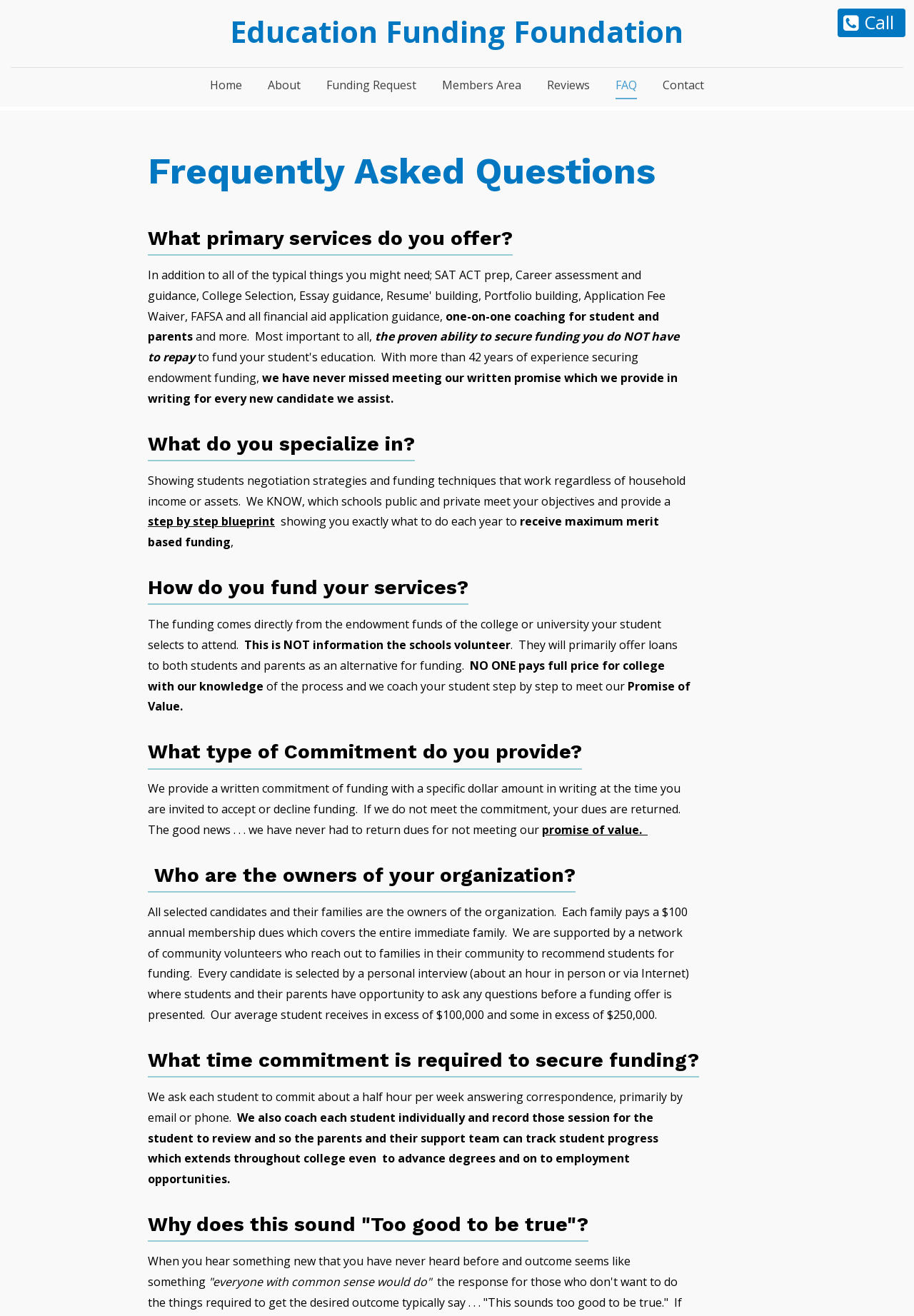Locate the bounding box coordinates of the area that needs to be clicked to fulfill the following instruction: "Read Frequently Asked Questions". The coordinates should be in the format of four float numbers between 0 and 1, namely [left, top, right, bottom].

[0.162, 0.11, 0.838, 0.143]